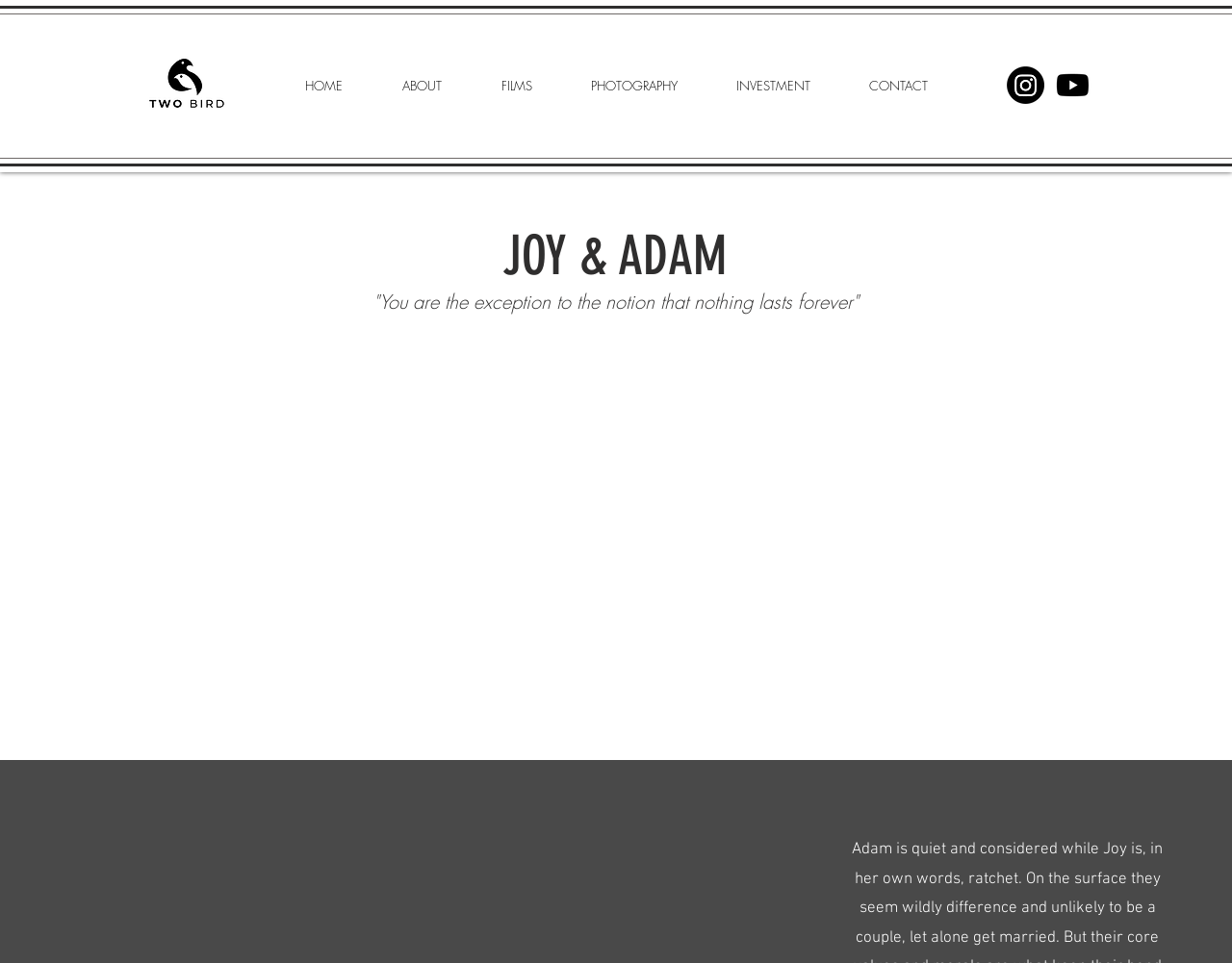Use a single word or phrase to respond to the question:
What is the position of the navigation menu?

Top